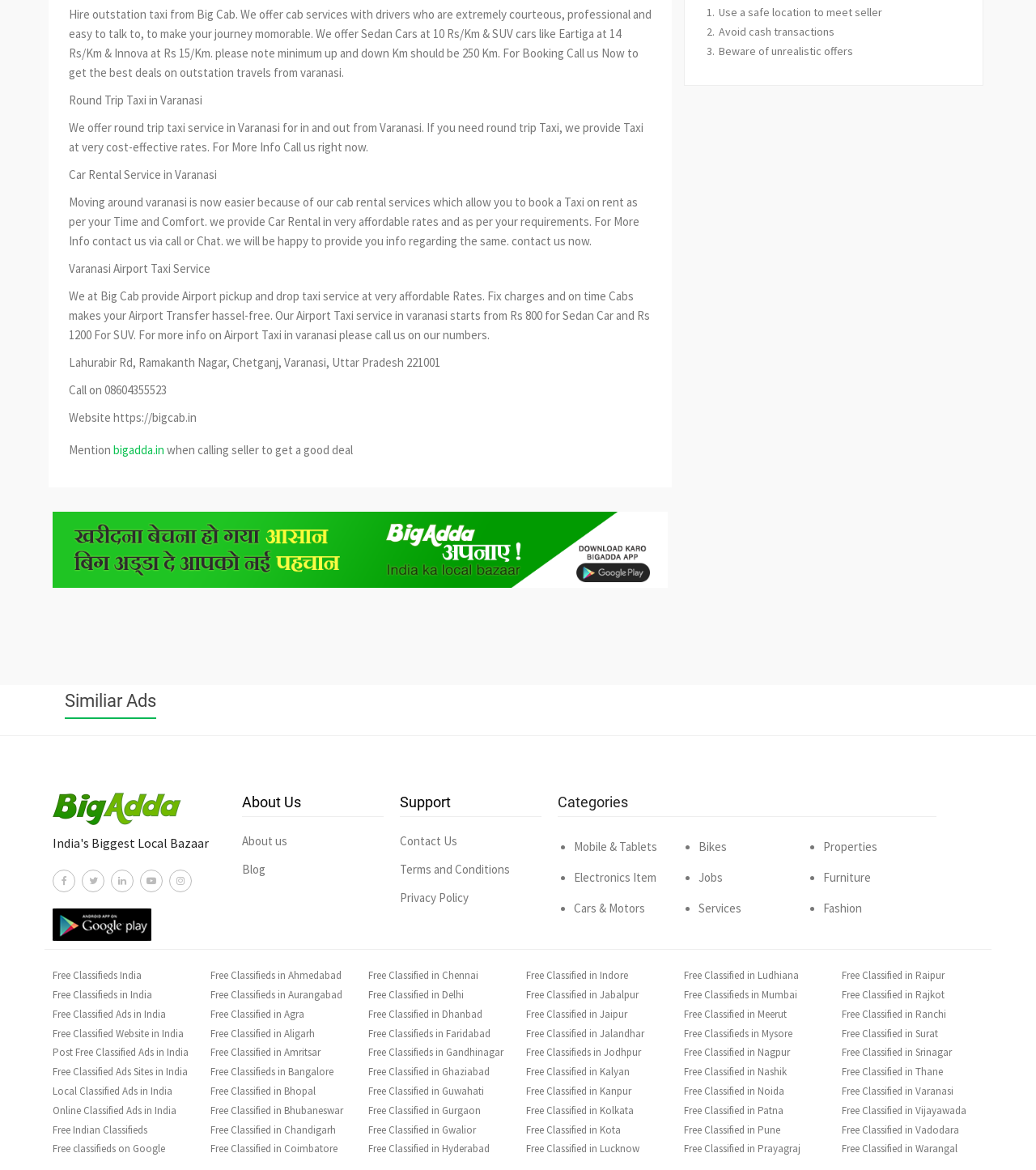Locate the bounding box of the UI element with the following description: "Mobile & Tablets".

[0.554, 0.717, 0.634, 0.73]